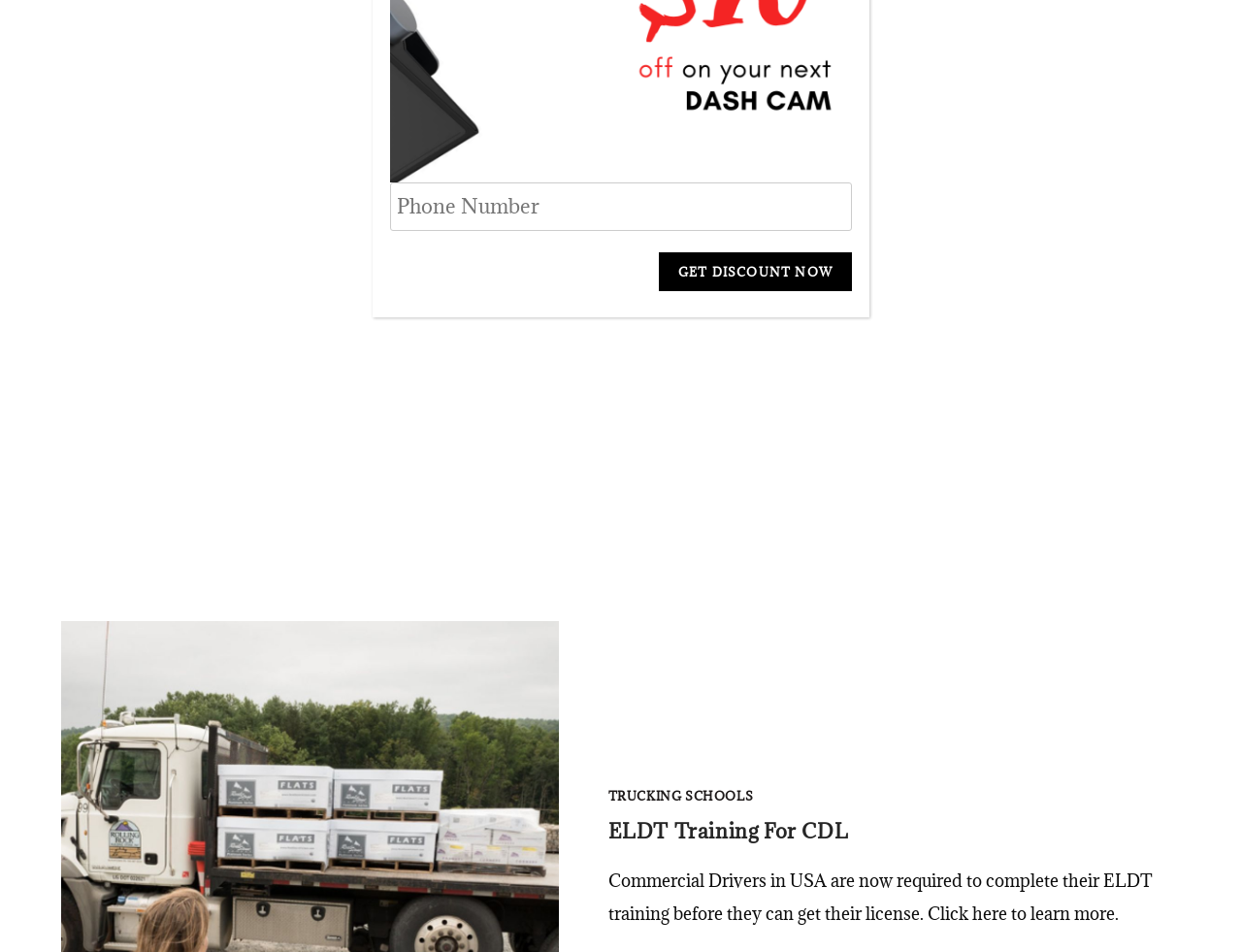Given the description of a UI element: "ELDT Training For CDL", identify the bounding box coordinates of the matching element in the webpage screenshot.

[0.495, 0.874, 0.688, 0.902]